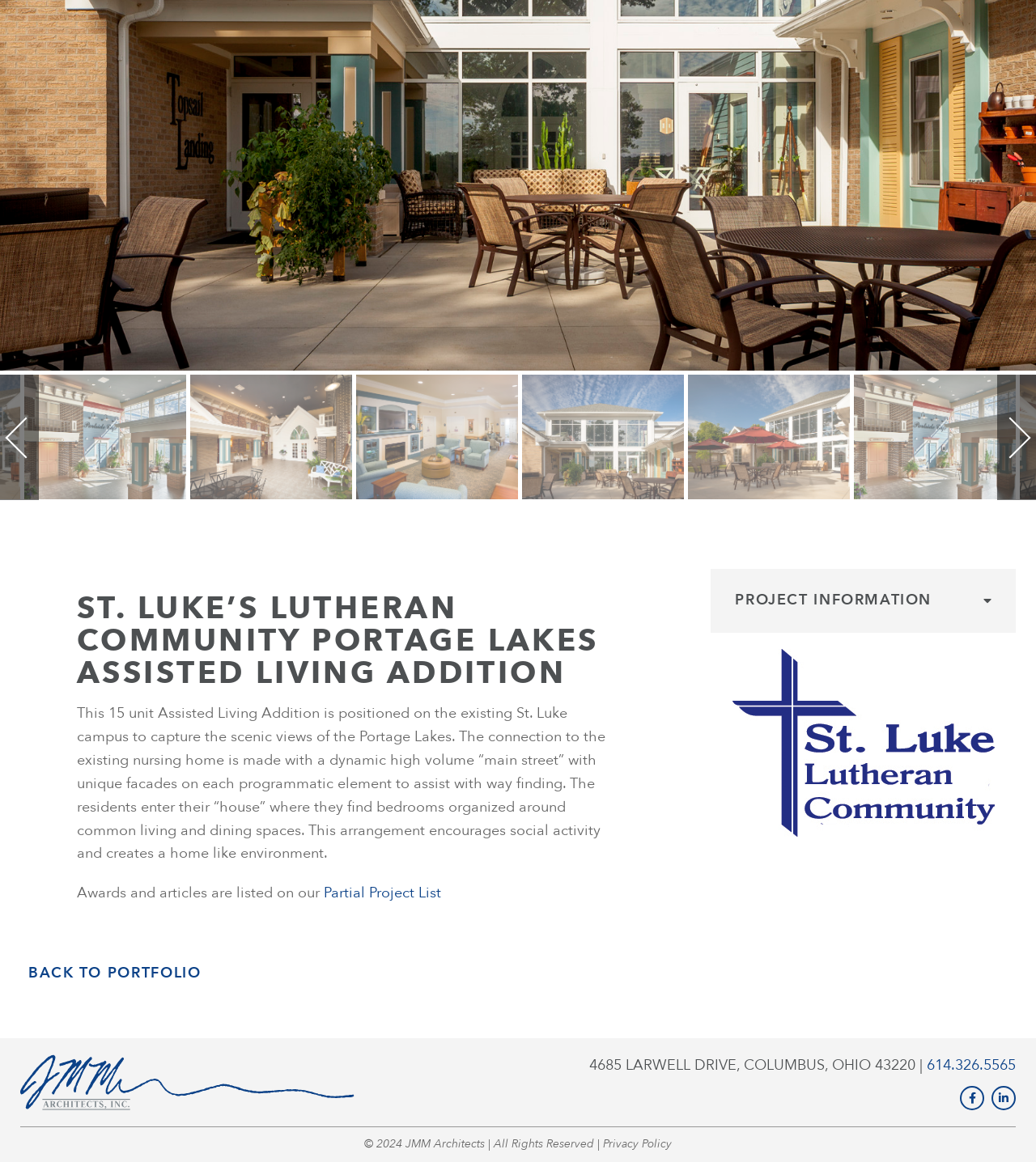Identify the bounding box coordinates for the UI element that matches this description: "Privacy Policy".

[0.582, 0.978, 0.648, 0.991]